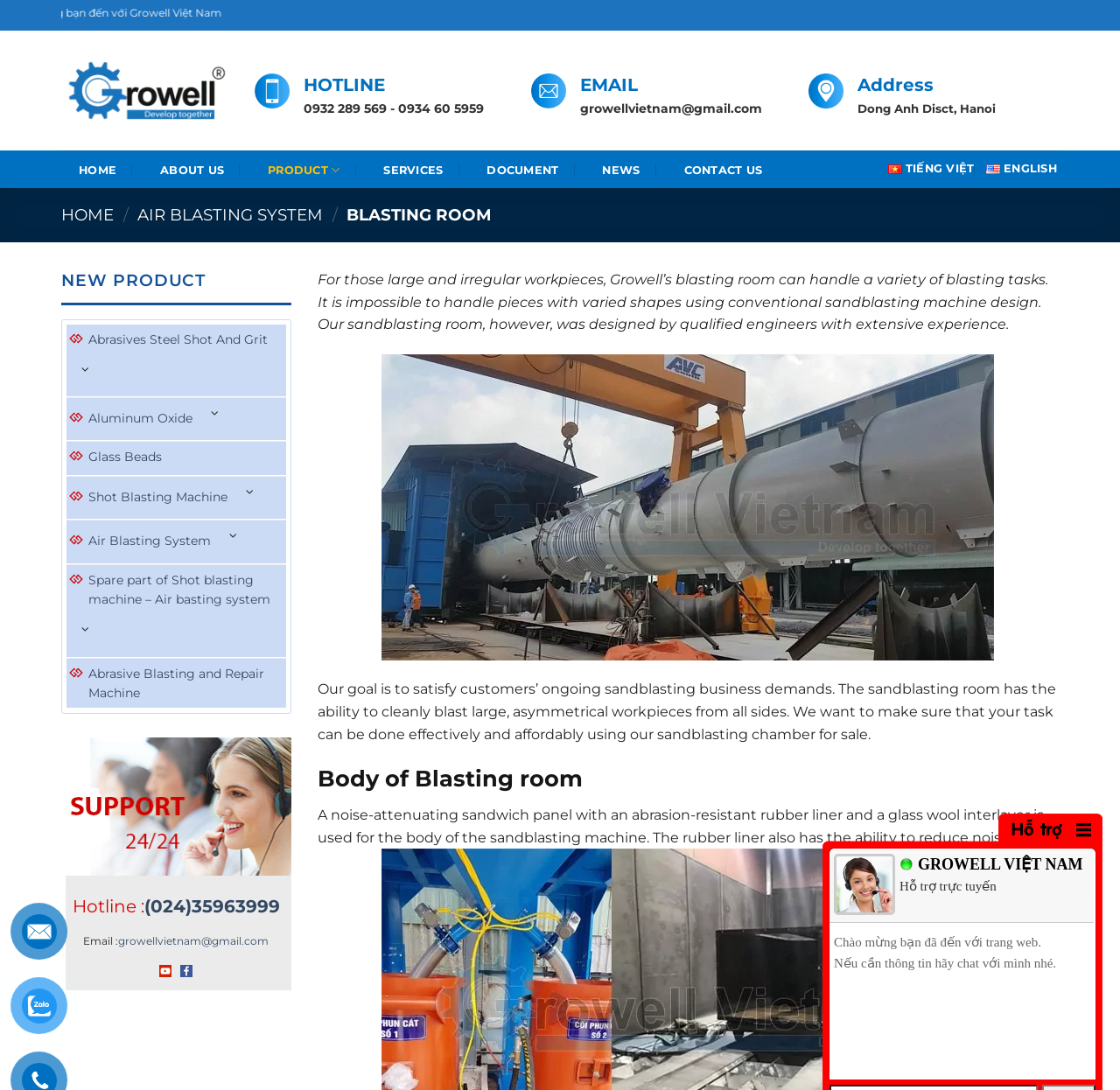Give a short answer to this question using one word or a phrase:
What is the email address of Growell Việt Nam?

growellvietnam@gmail.com